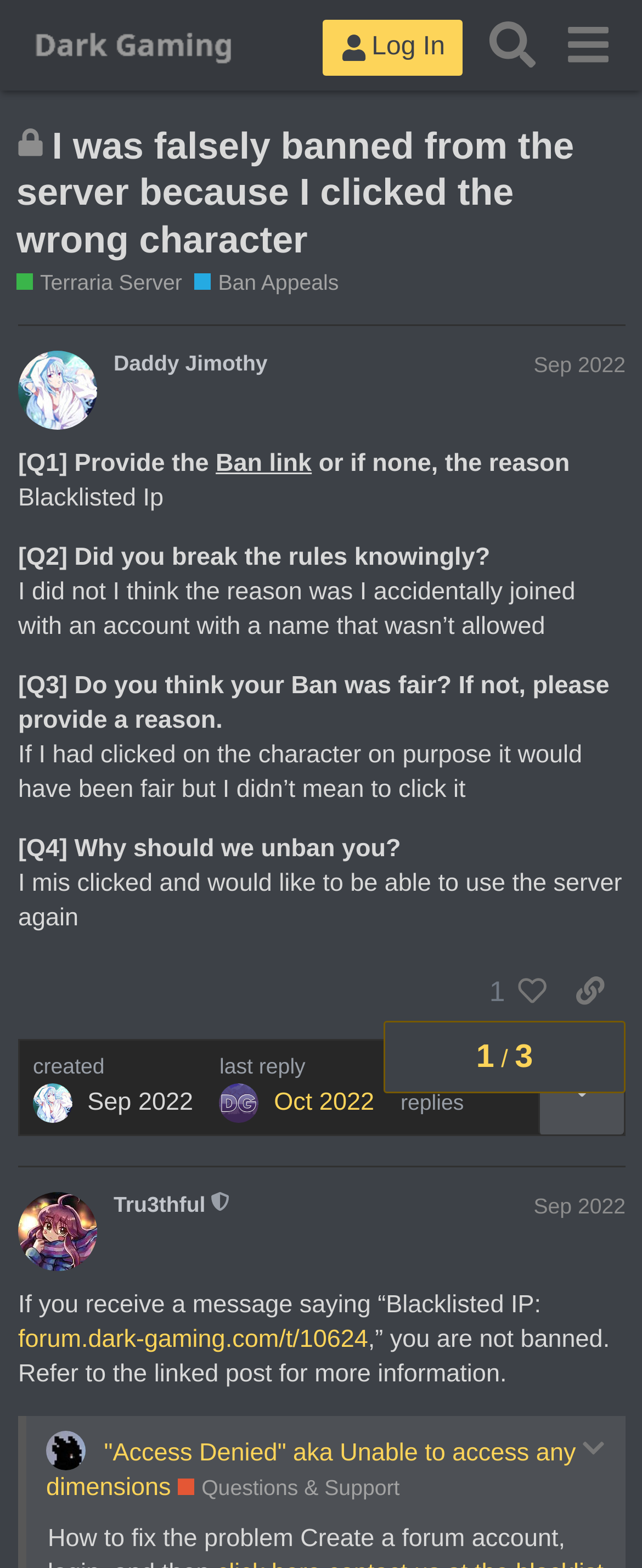Please specify the bounding box coordinates of the clickable section necessary to execute the following command: "Click the Log In button".

[0.502, 0.013, 0.721, 0.048]